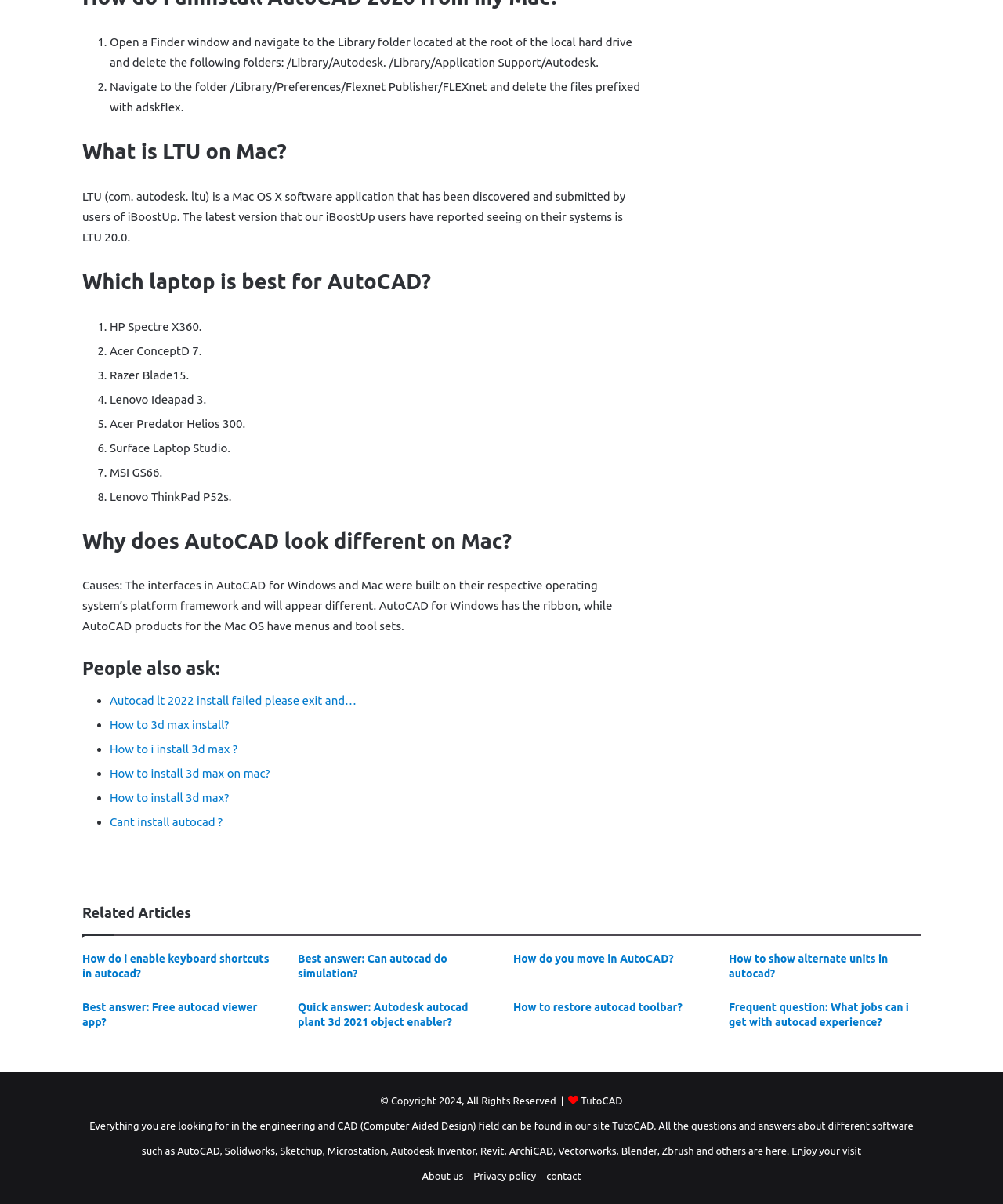Identify the bounding box coordinates of the element that should be clicked to fulfill this task: "Click on 'How do i enable keyboard shortcuts in autocad?'". The coordinates should be provided as four float numbers between 0 and 1, i.e., [left, top, right, bottom].

[0.082, 0.791, 0.268, 0.814]